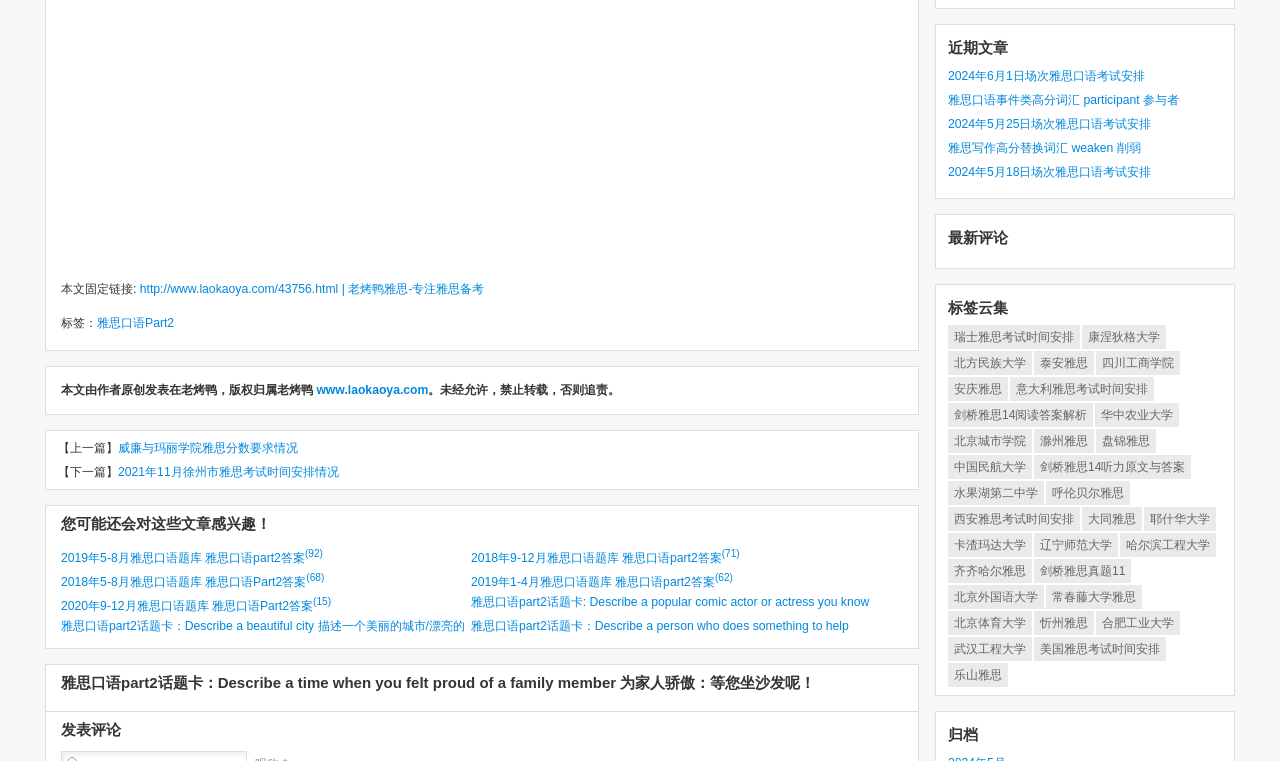Find the bounding box coordinates of the area to click in order to follow the instruction: "Read the article about the 2021 November Xuzhou IELTS exam schedule".

[0.1, 0.64, 0.301, 0.661]